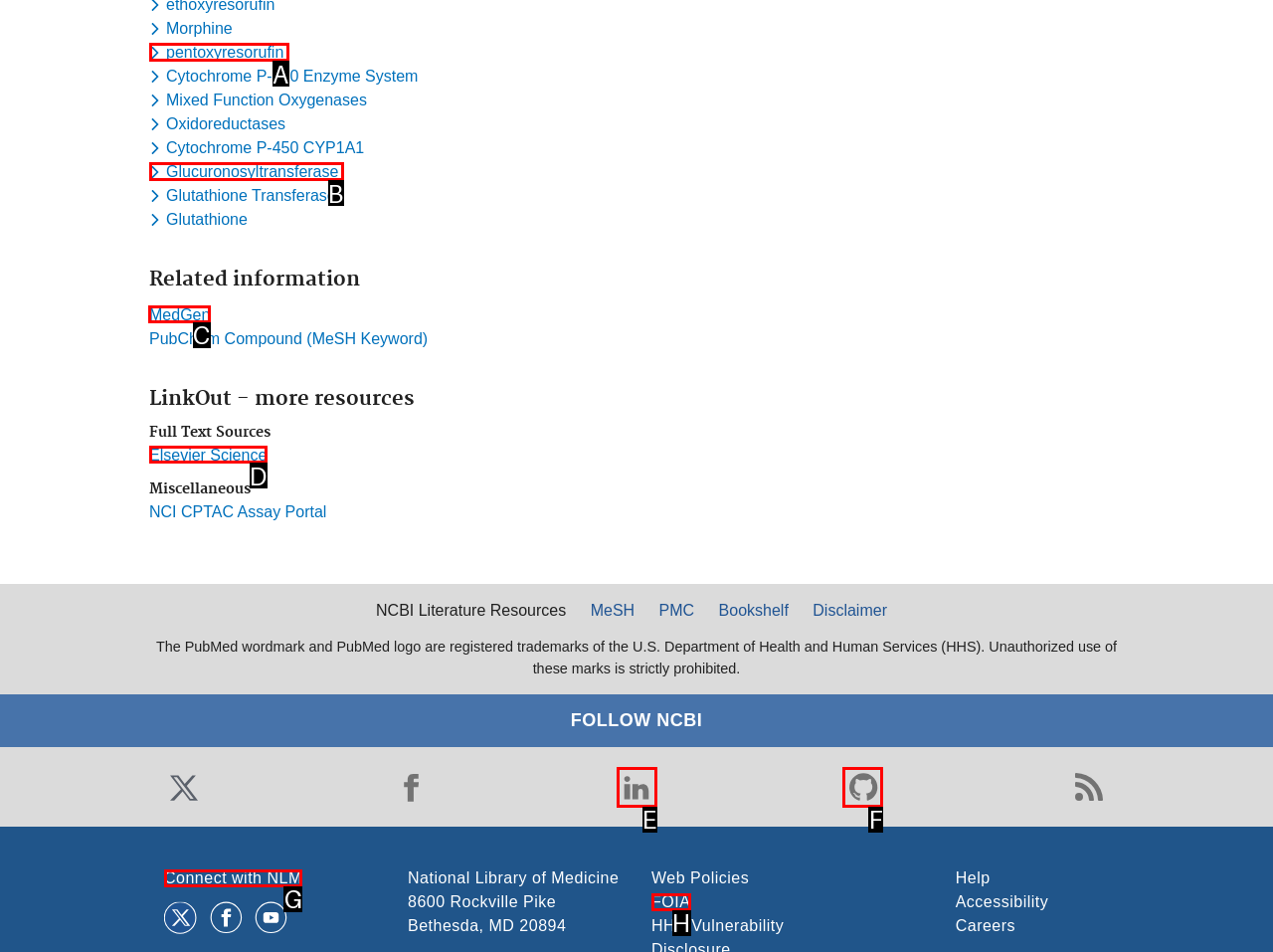Indicate which lettered UI element to click to fulfill the following task: Visit the blog
Provide the letter of the correct option.

None